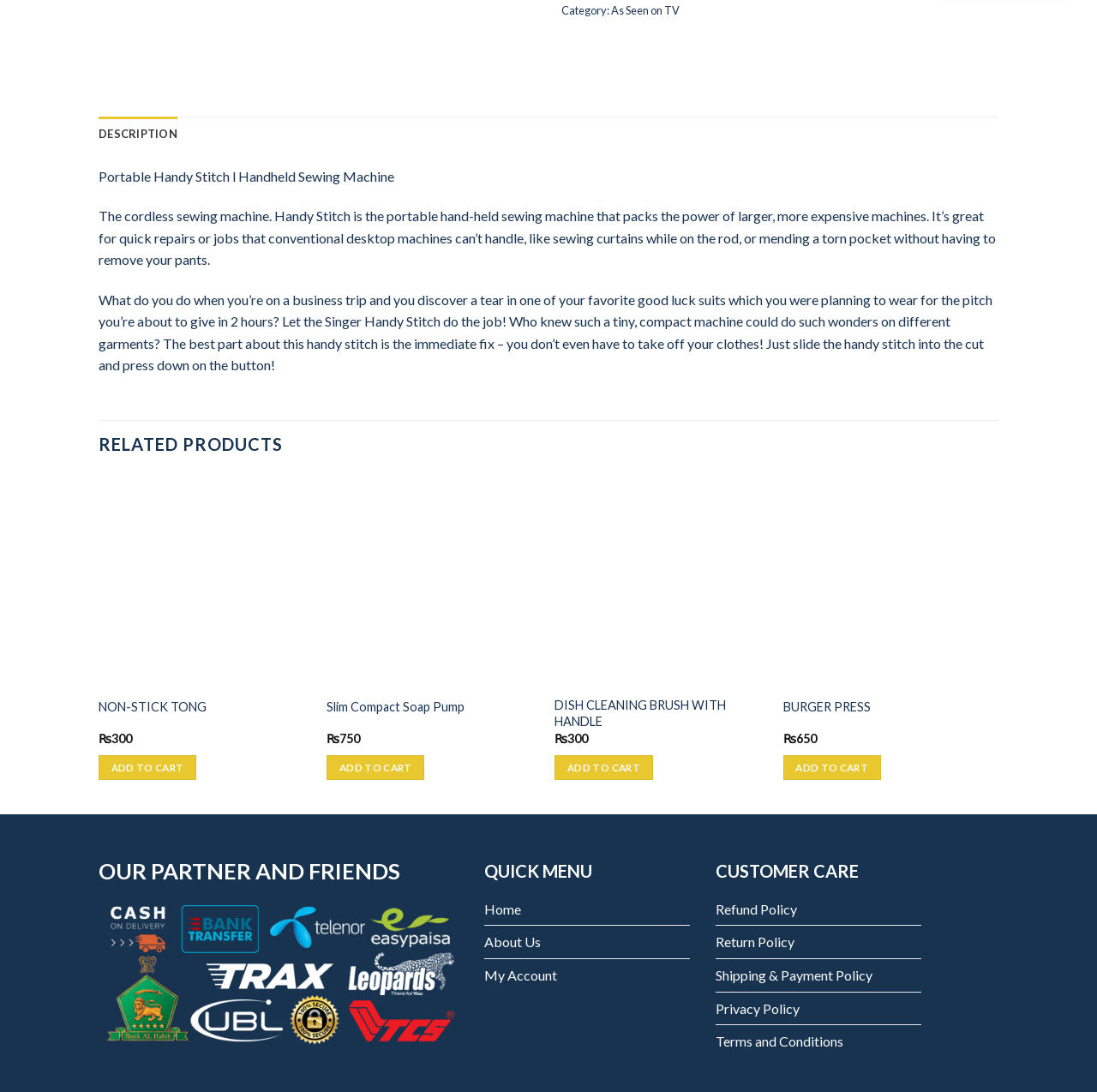Determine the bounding box coordinates of the target area to click to execute the following instruction: "Add 'Slim Compact Soap Pump' to cart."

[0.298, 0.691, 0.387, 0.714]